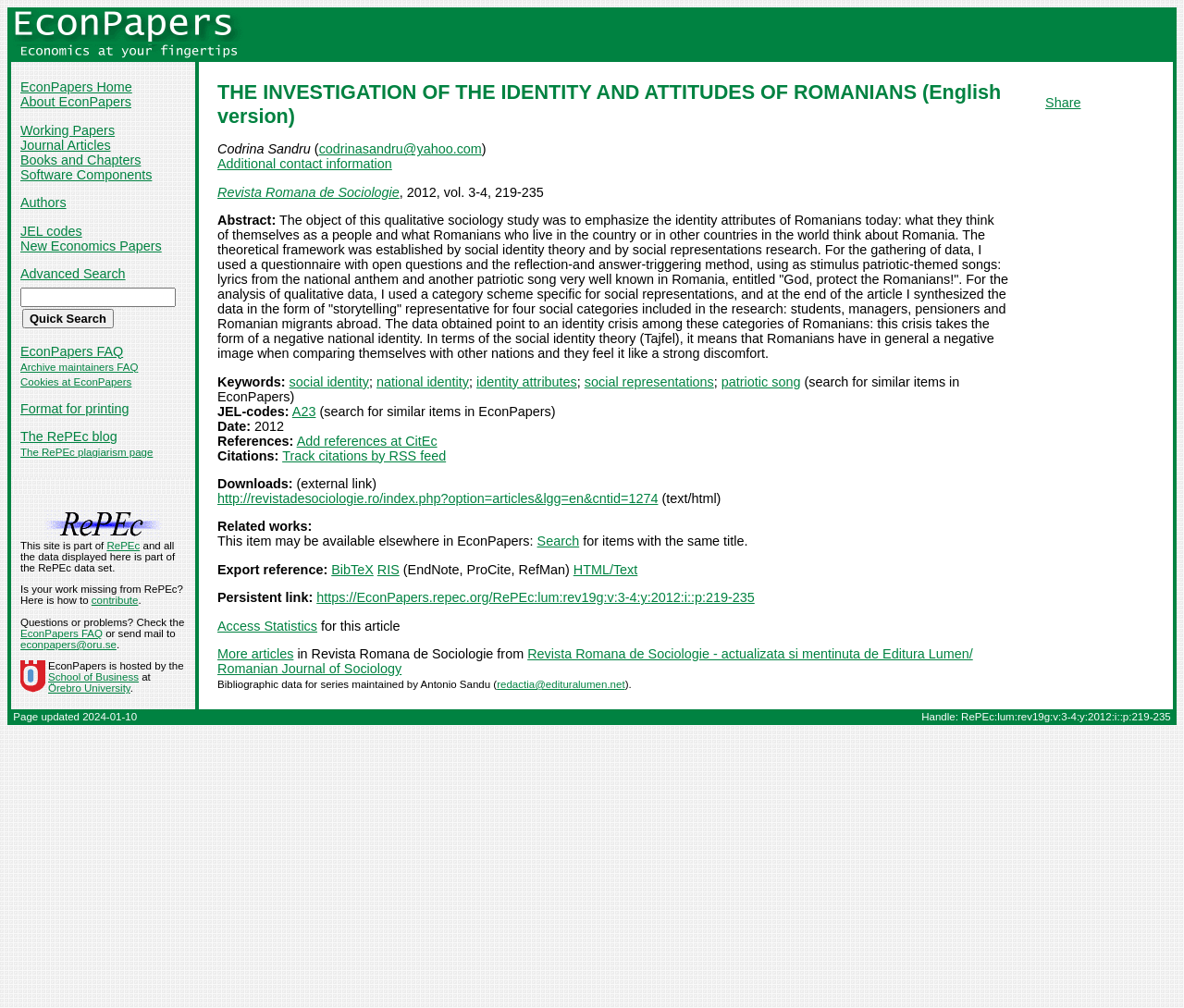Provide the bounding box coordinates for the UI element described in this sentence: "Revista Romana de Sociologie". The coordinates should be four float values between 0 and 1, i.e., [left, top, right, bottom].

[0.184, 0.183, 0.337, 0.198]